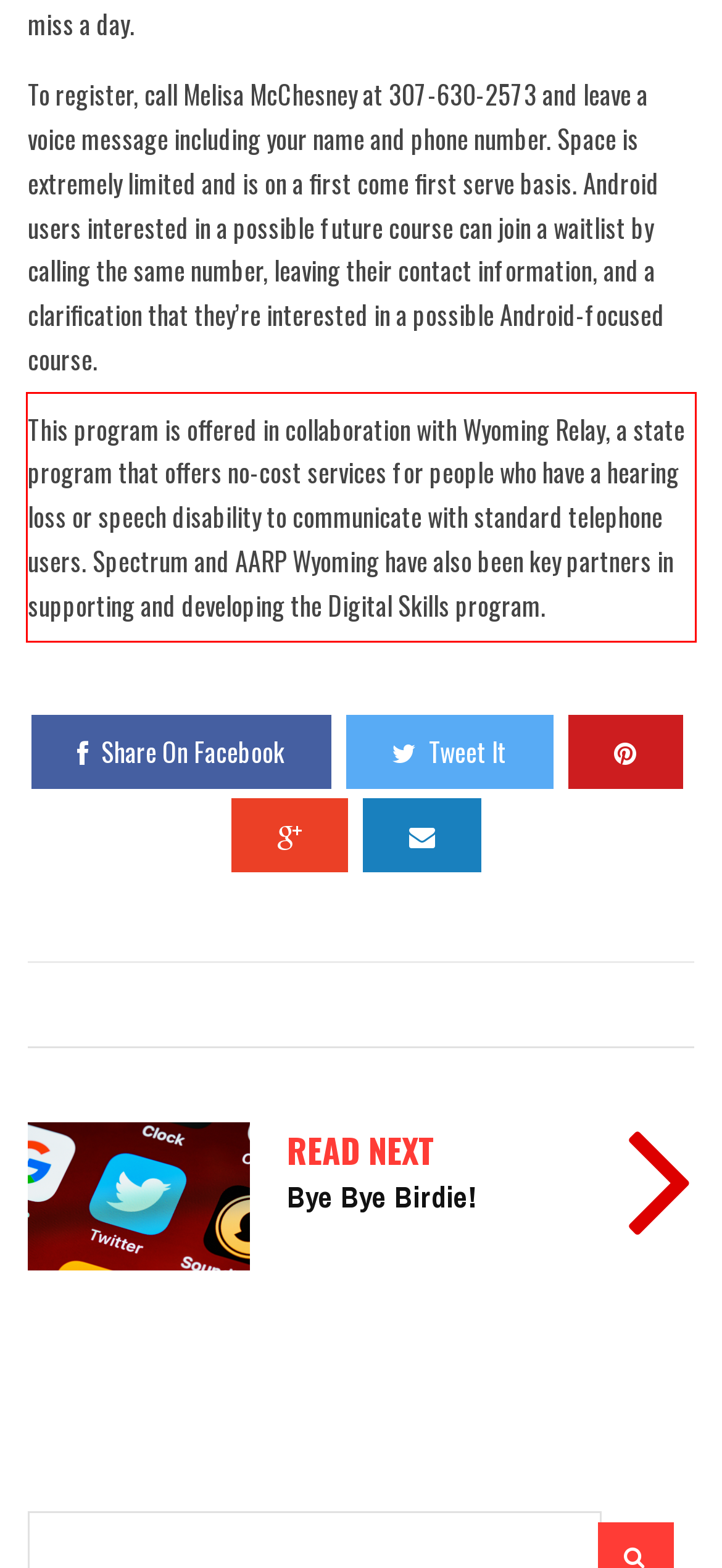Please extract the text content from the UI element enclosed by the red rectangle in the screenshot.

This program is offered in collaboration with Wyoming Relay, a state program that offers no-cost services for people who have a hearing loss or speech disability to communicate with standard telephone users. Spectrum and AARP Wyoming have also been key partners in supporting and developing the Digital Skills program.